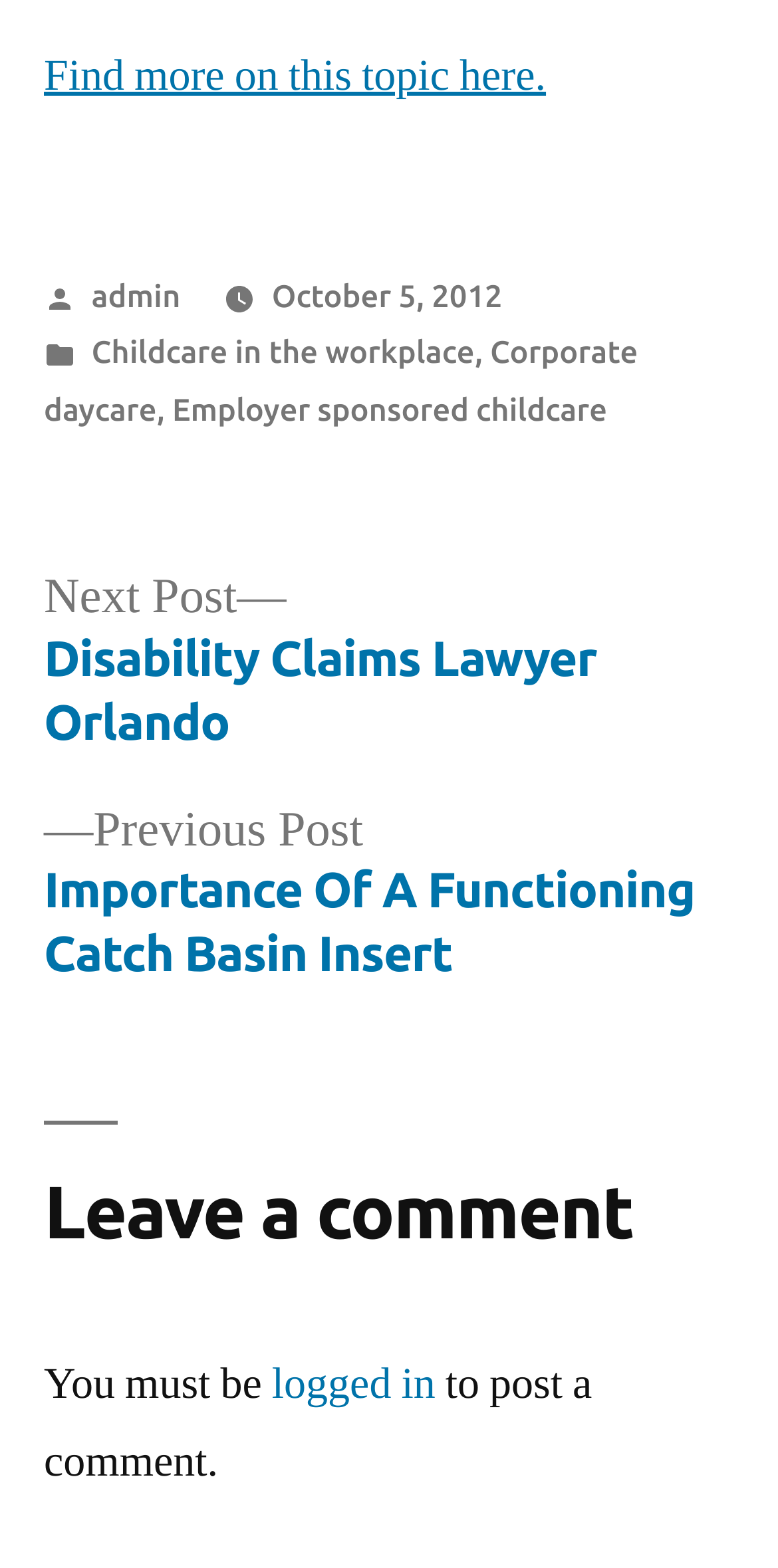What is the title of the previous post? Refer to the image and provide a one-word or short phrase answer.

Importance Of A Functioning Catch Basin Insert